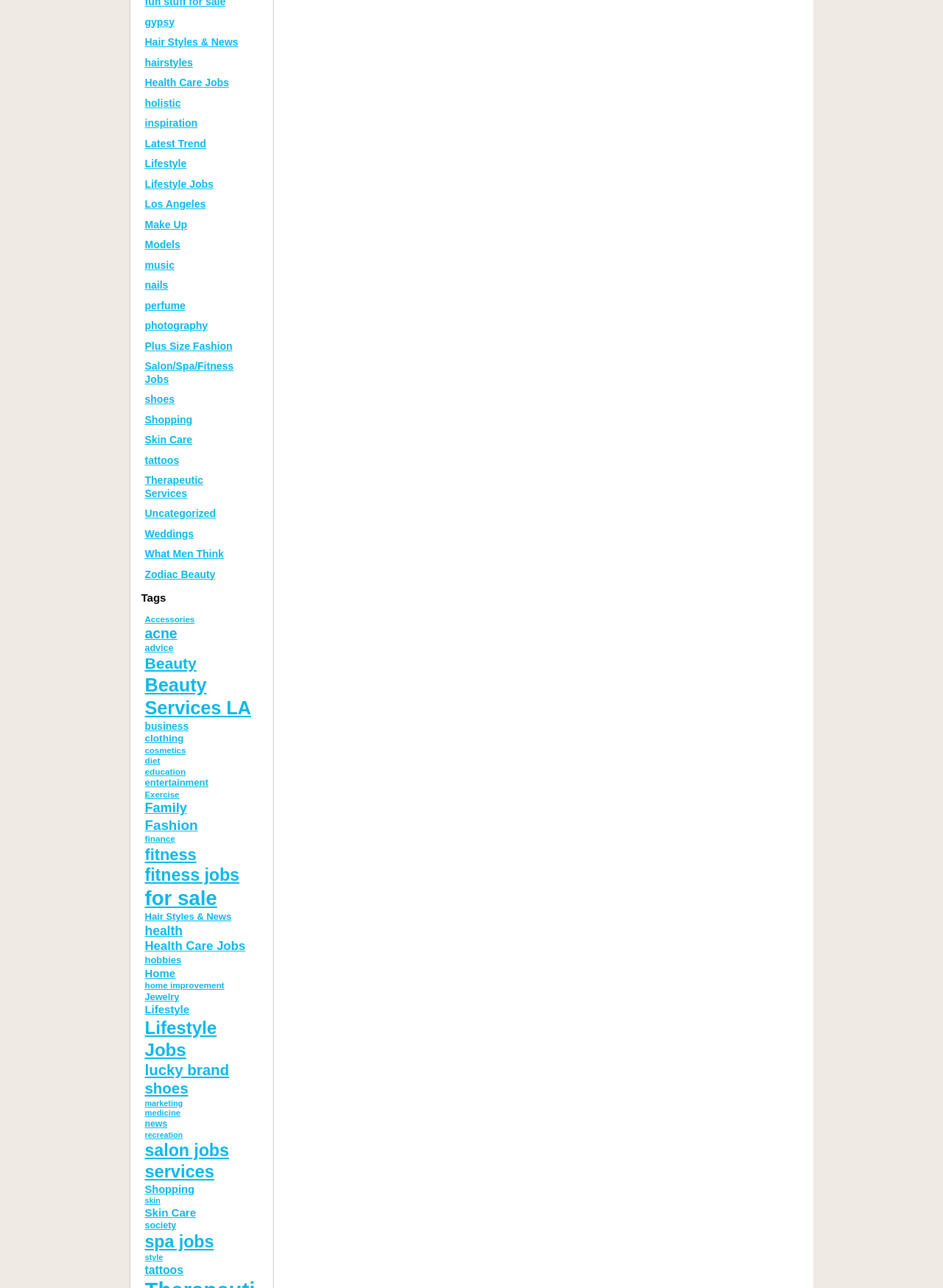Find the UI element described as: "Health Care Jobs" and predict its bounding box coordinates. Ensure the coordinates are four float numbers between 0 and 1, [left, top, right, bottom].

[0.154, 0.729, 0.275, 0.741]